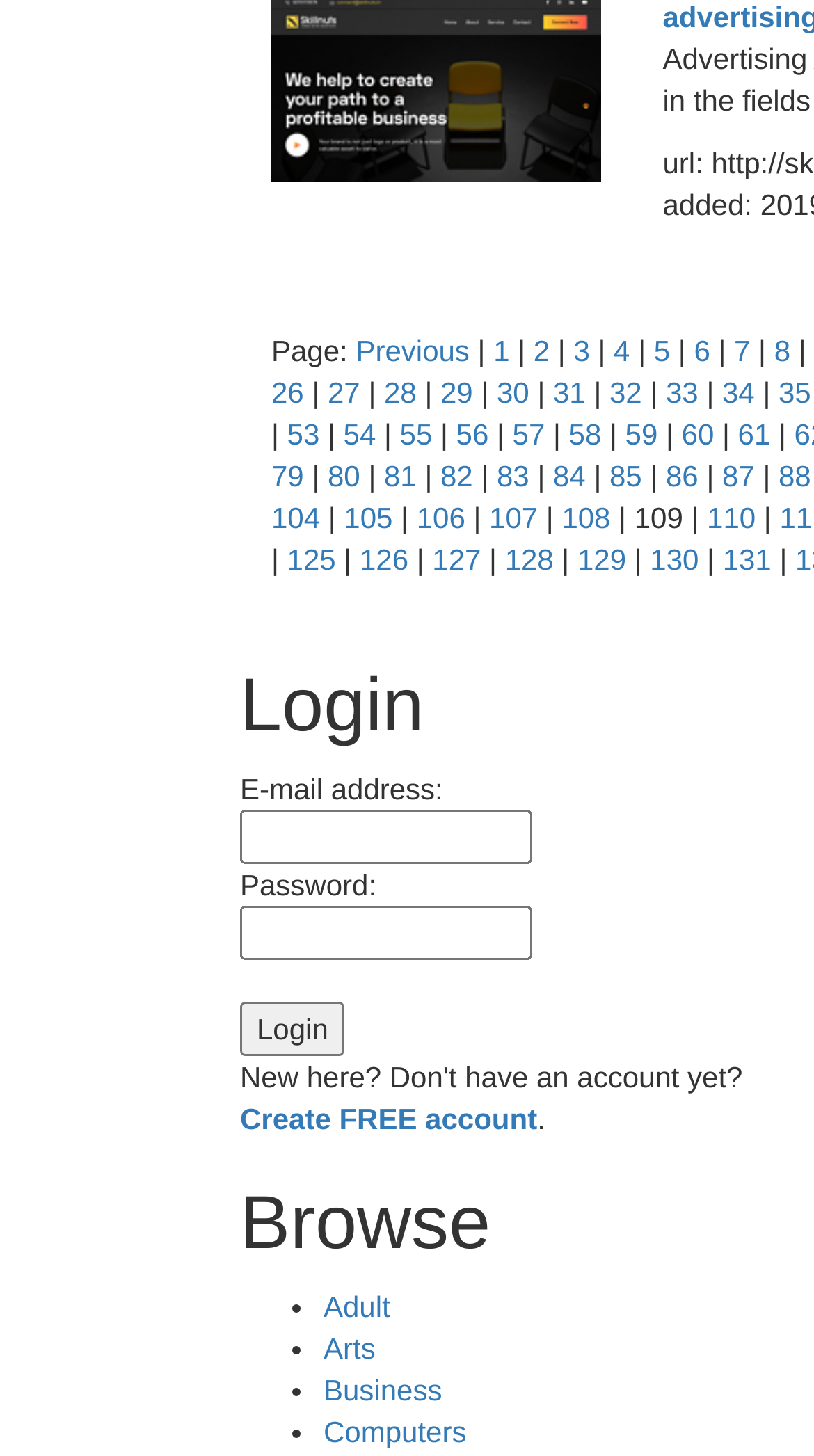Find the bounding box coordinates of the element to click in order to complete the given instruction: "Click on the 'Login' button."

[0.295, 0.688, 0.424, 0.725]